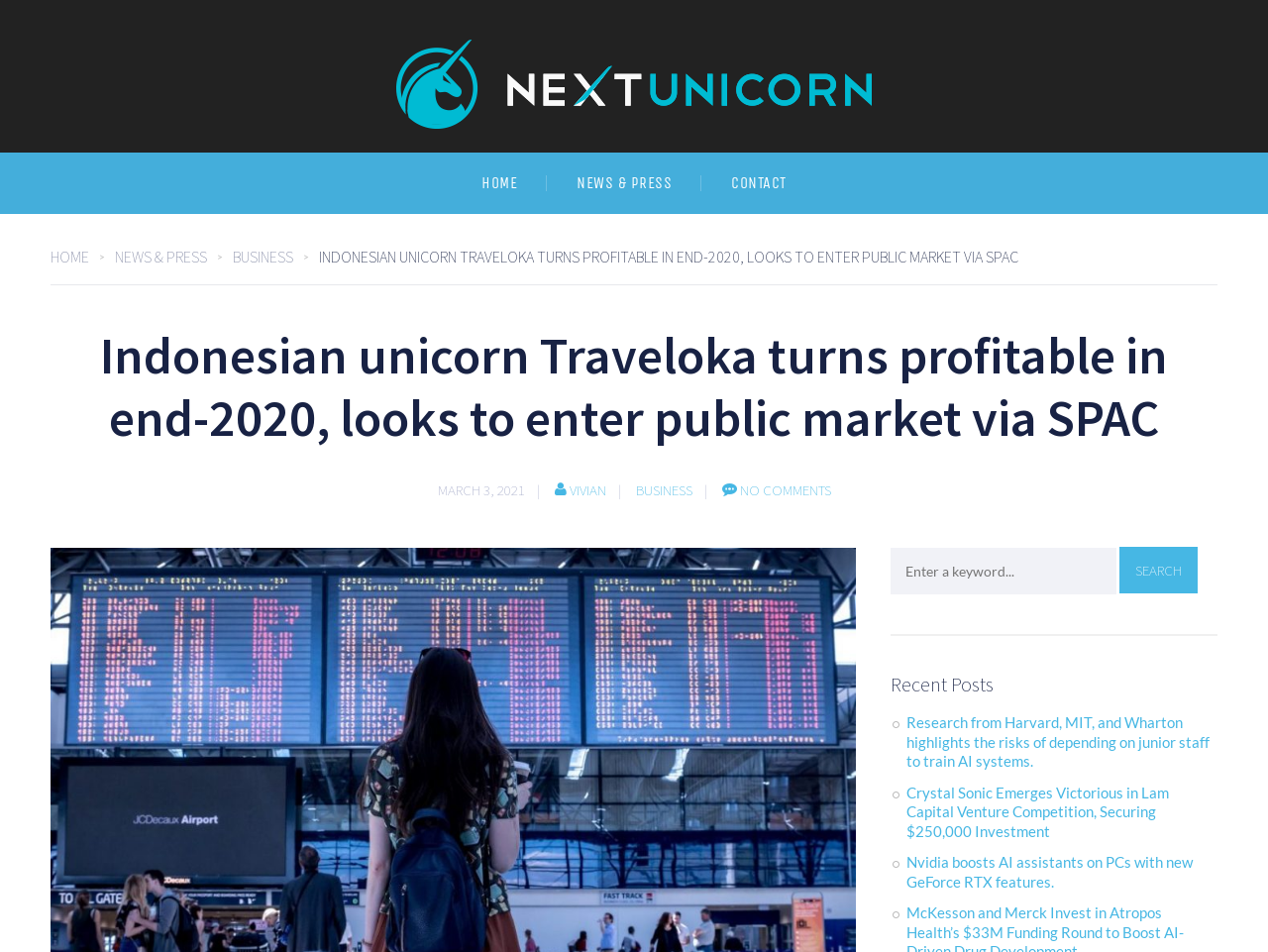What is the category of the article?
Answer the question in as much detail as possible.

I found the answer by looking at the link element 'BUSINESS' which is located near the author's name and appears to be the category of the article.